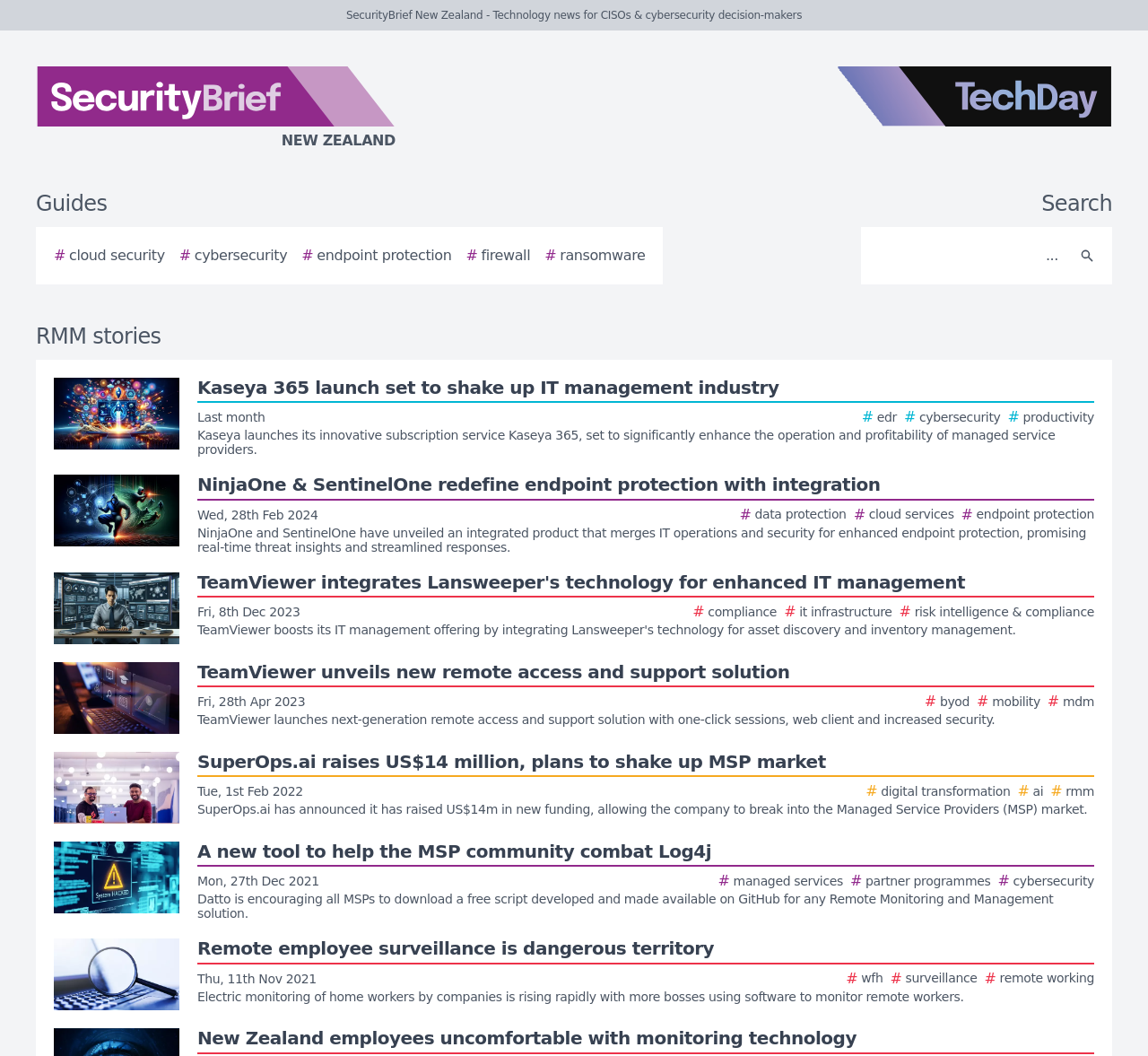Respond to the question below with a single word or phrase:
What is the logo on the top left corner?

SecurityBrief New Zealand logo